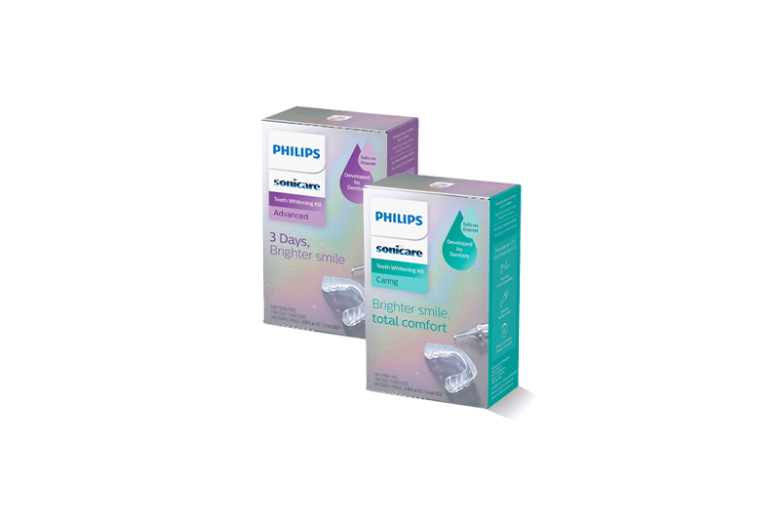What is the slogan of the Advanced kit?
Identify the answer in the screenshot and reply with a single word or phrase.

3 Days, Brighter Smile